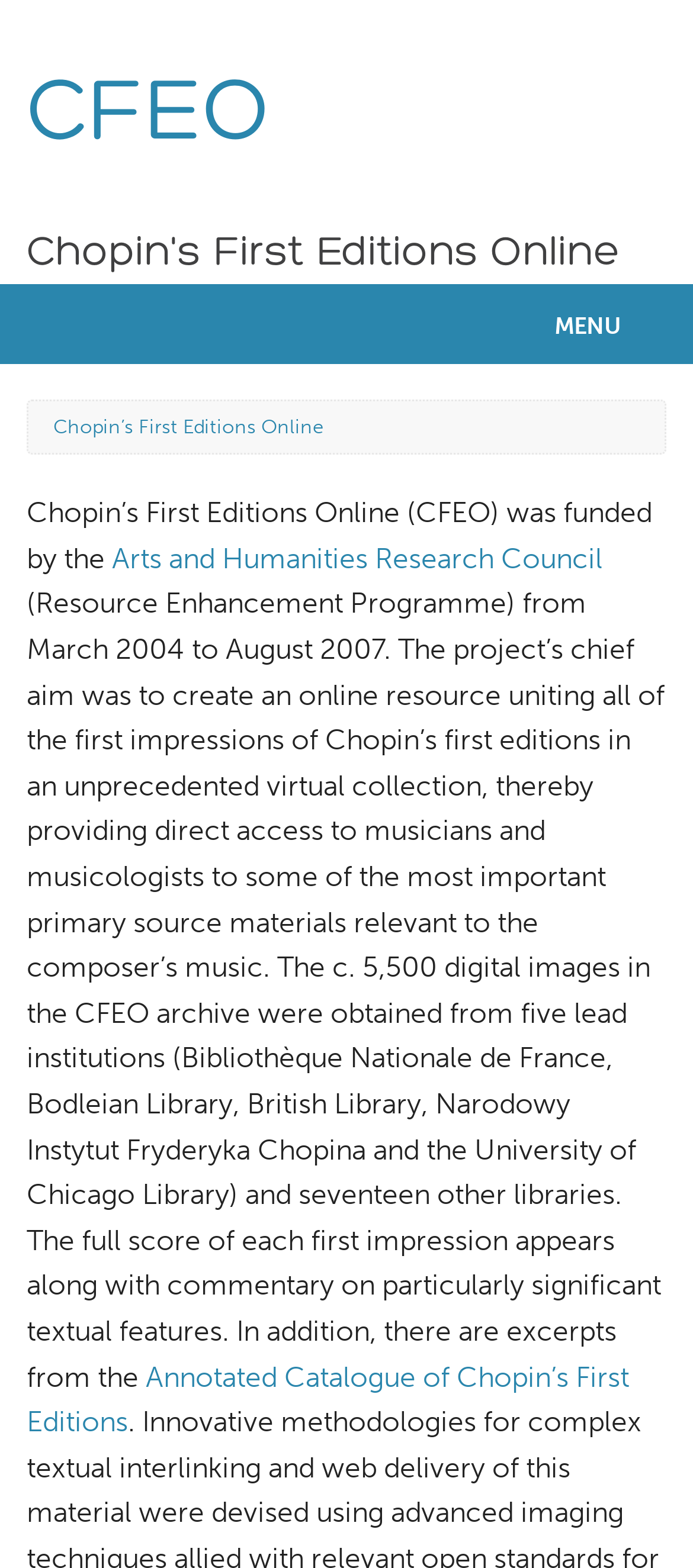Provide a comprehensive caption for the webpage.

The webpage is dedicated to Chopin's First Editions Online, a digital archive of Chopin's music. At the top, there is a heading "CFEO" which is also a link, followed by a larger heading "Chopin's First Editions Online" which is also a link. To the right of these headings, there is a "MENU" link. 

Below these elements, there is a navigation menu consisting of five links: "Chopin’s First Editions Online", "About", "Contexts", "Works", and "Help". These links are arranged vertically, taking up the full width of the page.

On the same level as the navigation menu, there is a search bar with a textbox labeled "Enter keywords" and a search button with a magnifying glass icon.

Below the search bar, there is a paragraph of text that describes the project, including its funding and goals. This text is divided into two parts, with a link to the "Arts and Humanities Research Council" in the middle. The text explains that the project aimed to create an online resource for Chopin's first editions, providing access to primary source materials for musicians and musicologists.

At the bottom of the page, there is a link to the "Annotated Catalogue of Chopin’s First Editions".